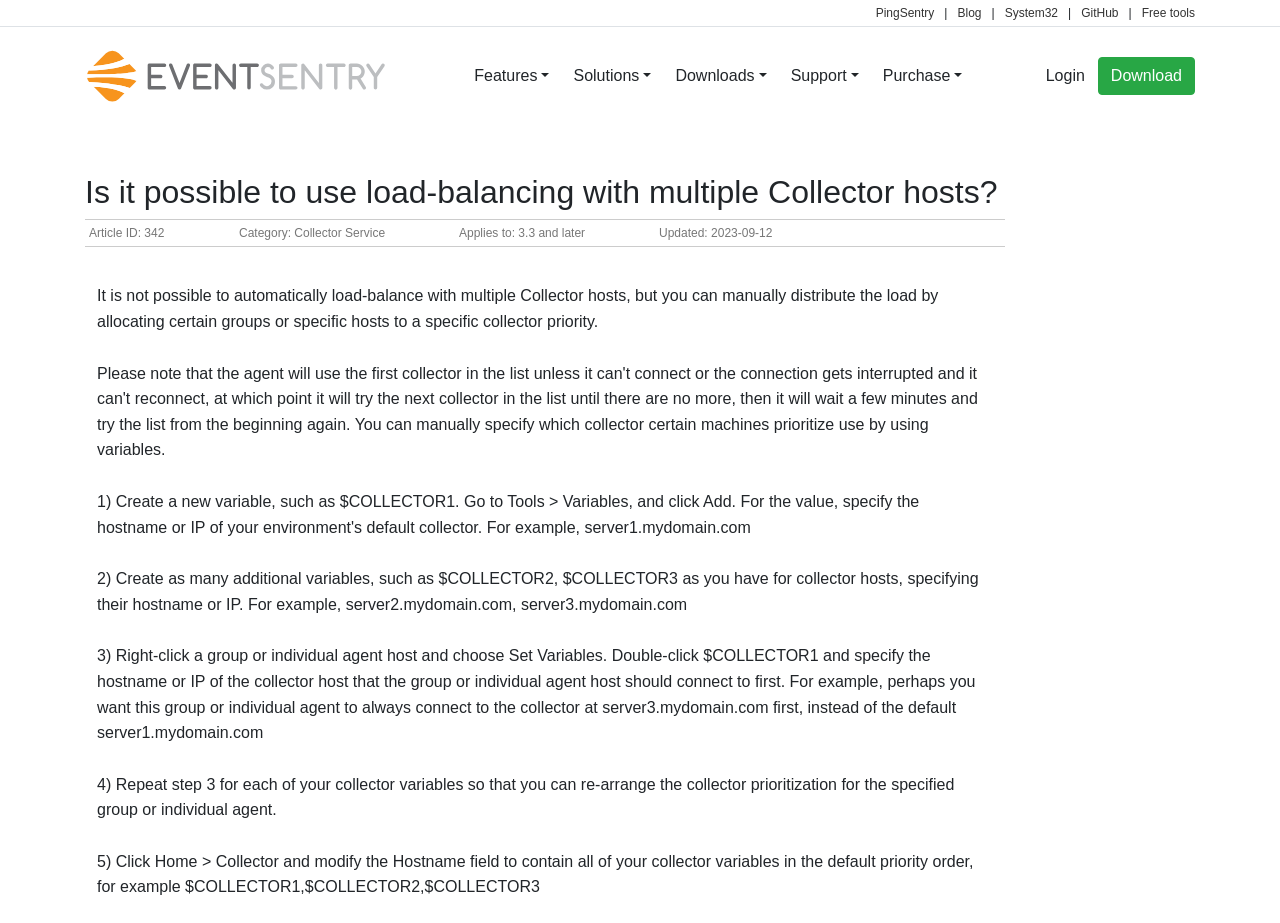What is the category of the article?
Look at the image and provide a detailed response to the question.

The webpage displays the category of the article as 'Collector Service', which is indicated by the StaticText element with the text 'Category: Collector Service'.